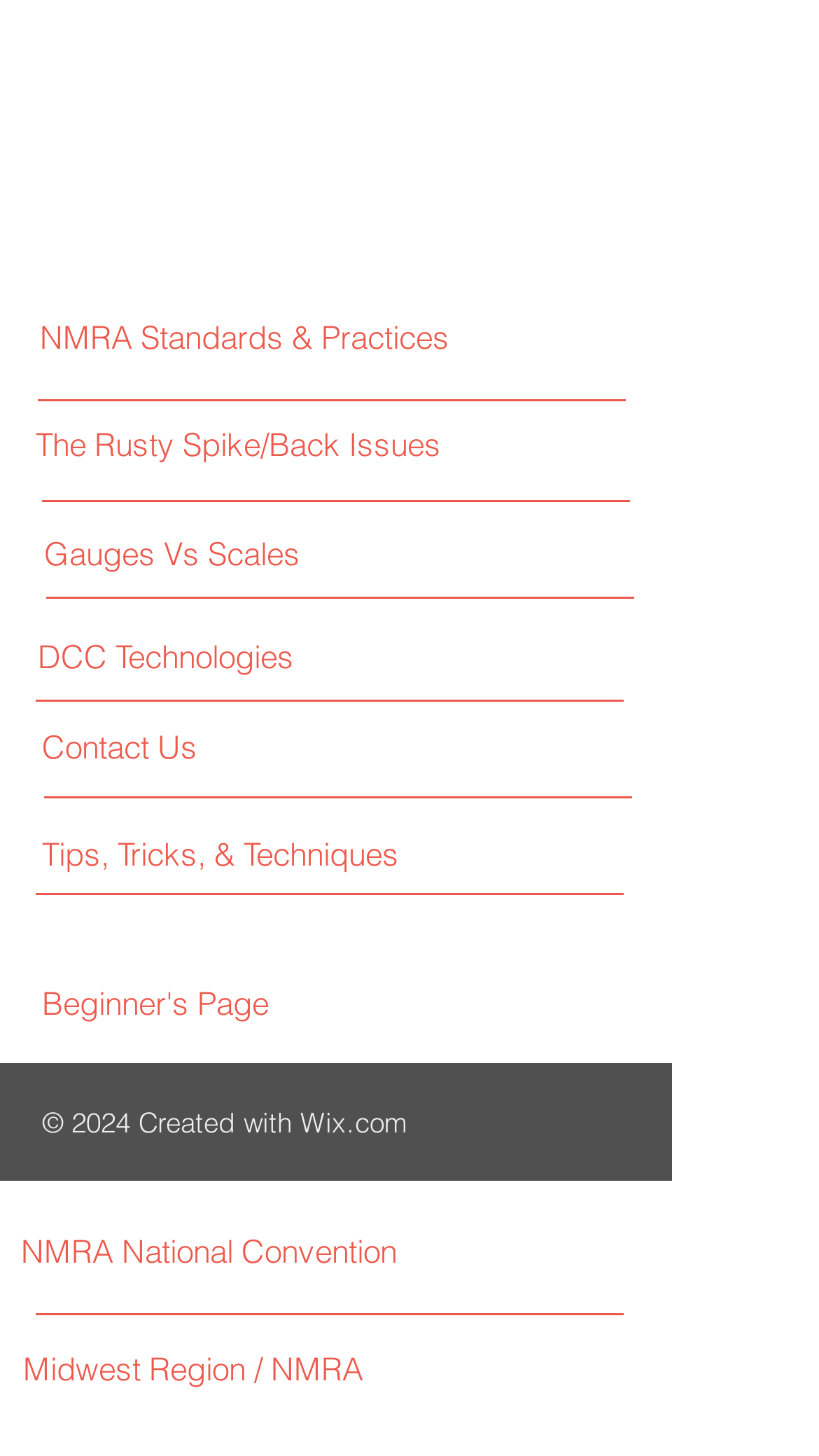Please locate the bounding box coordinates of the element that should be clicked to complete the given instruction: "view archive".

None